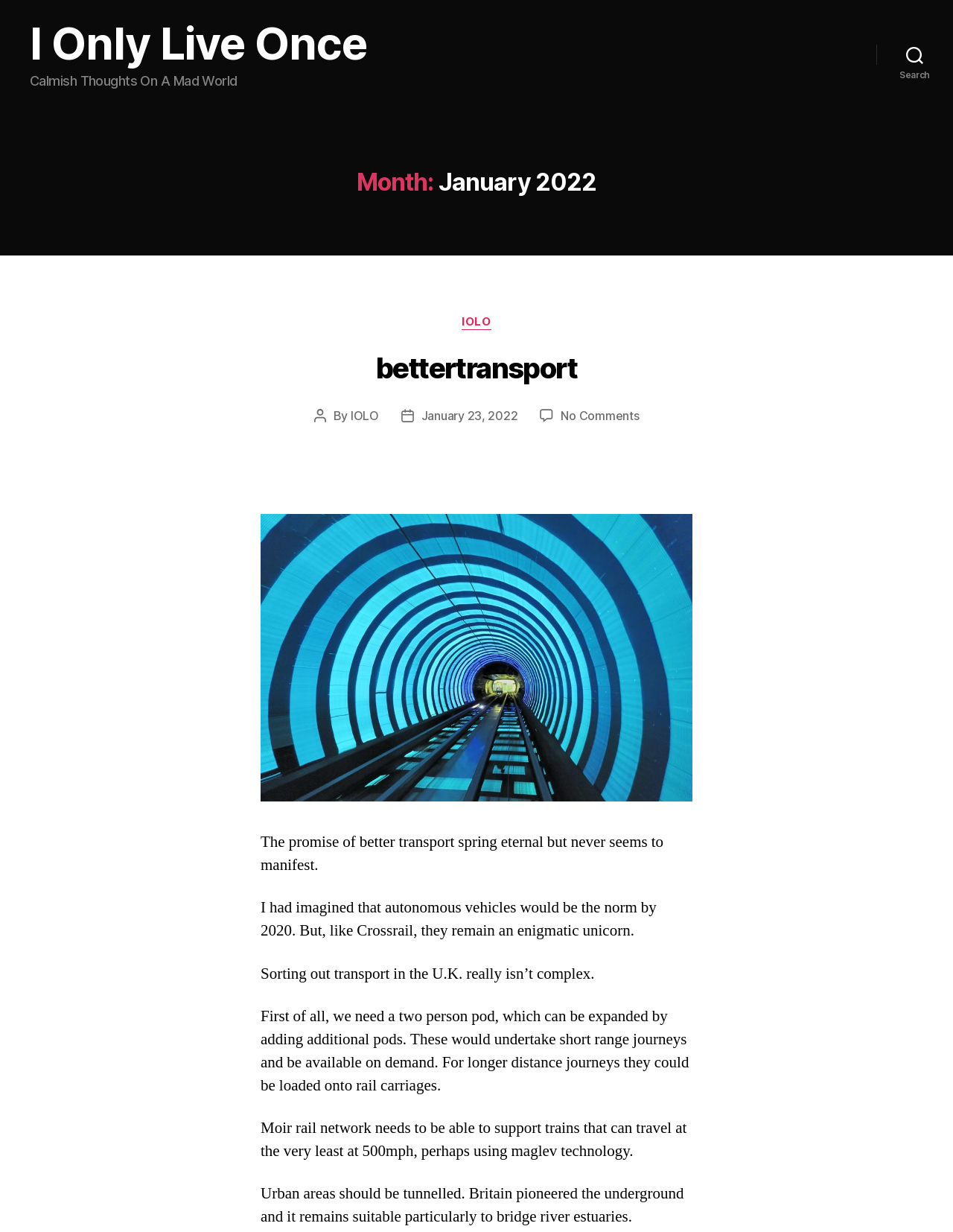Answer briefly with one word or phrase:
What is the date of the post?

January 23, 2022